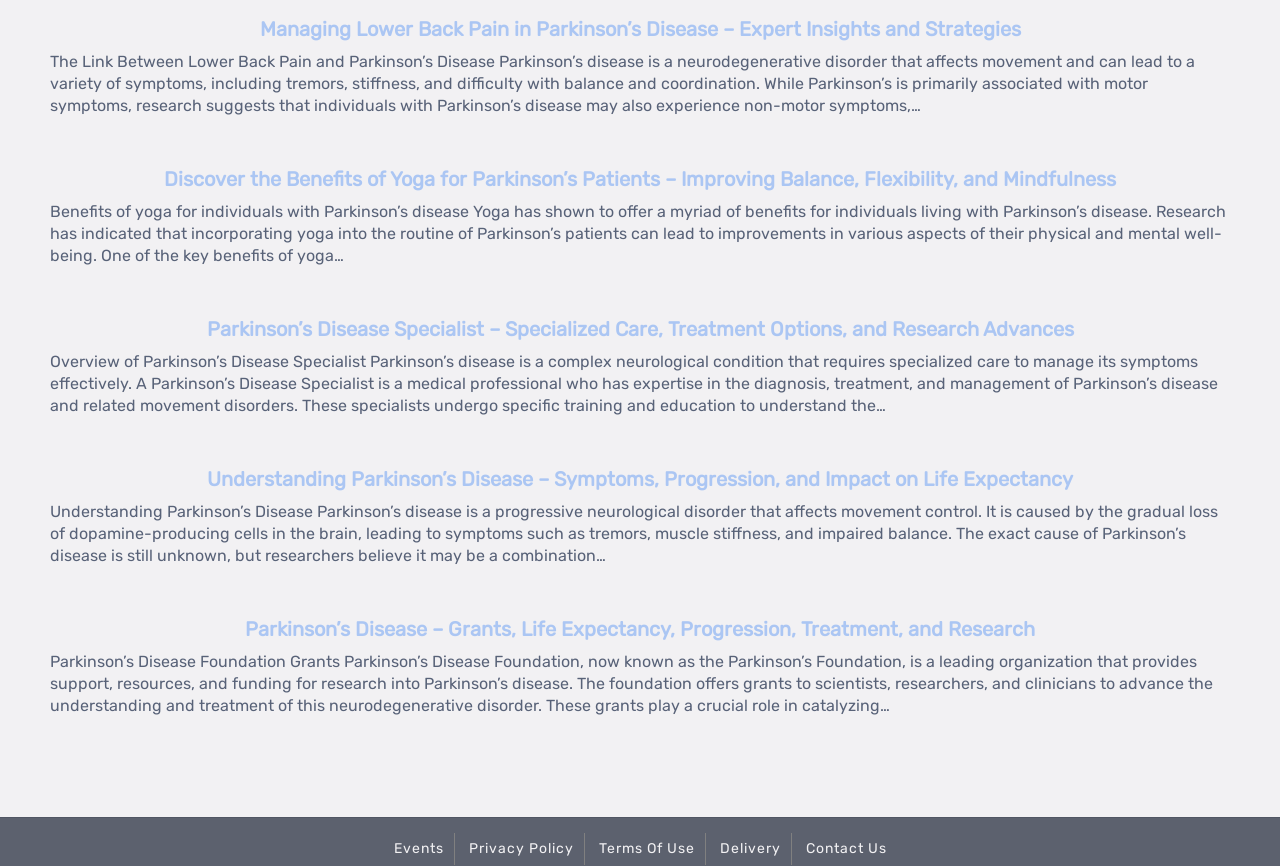Please predict the bounding box coordinates (top-left x, top-left y, bottom-right x, bottom-right y) for the UI element in the screenshot that fits the description: Delivery

[0.554, 0.962, 0.618, 0.999]